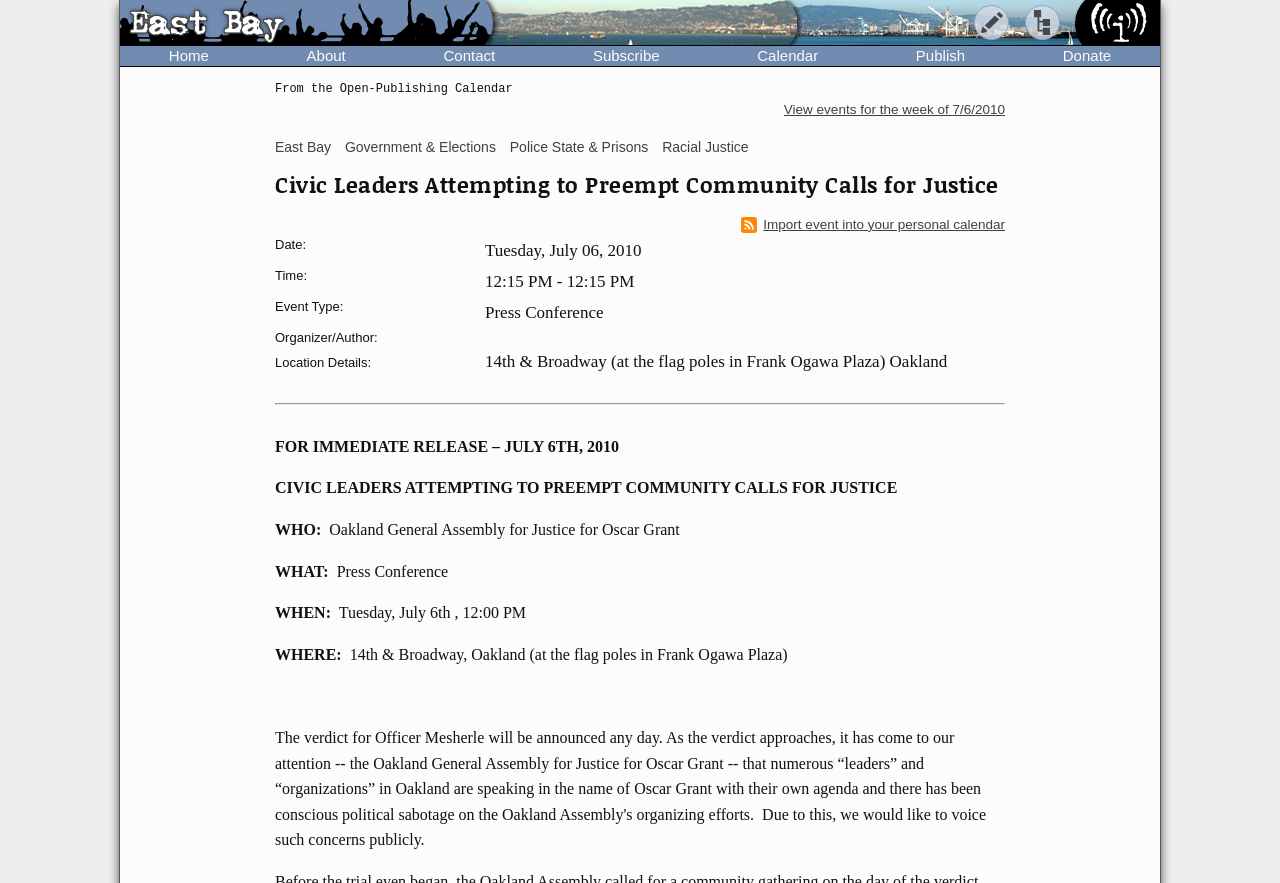Please identify the coordinates of the bounding box that should be clicked to fulfill this instruction: "View events for the week of 7/6/2010".

[0.612, 0.116, 0.785, 0.134]